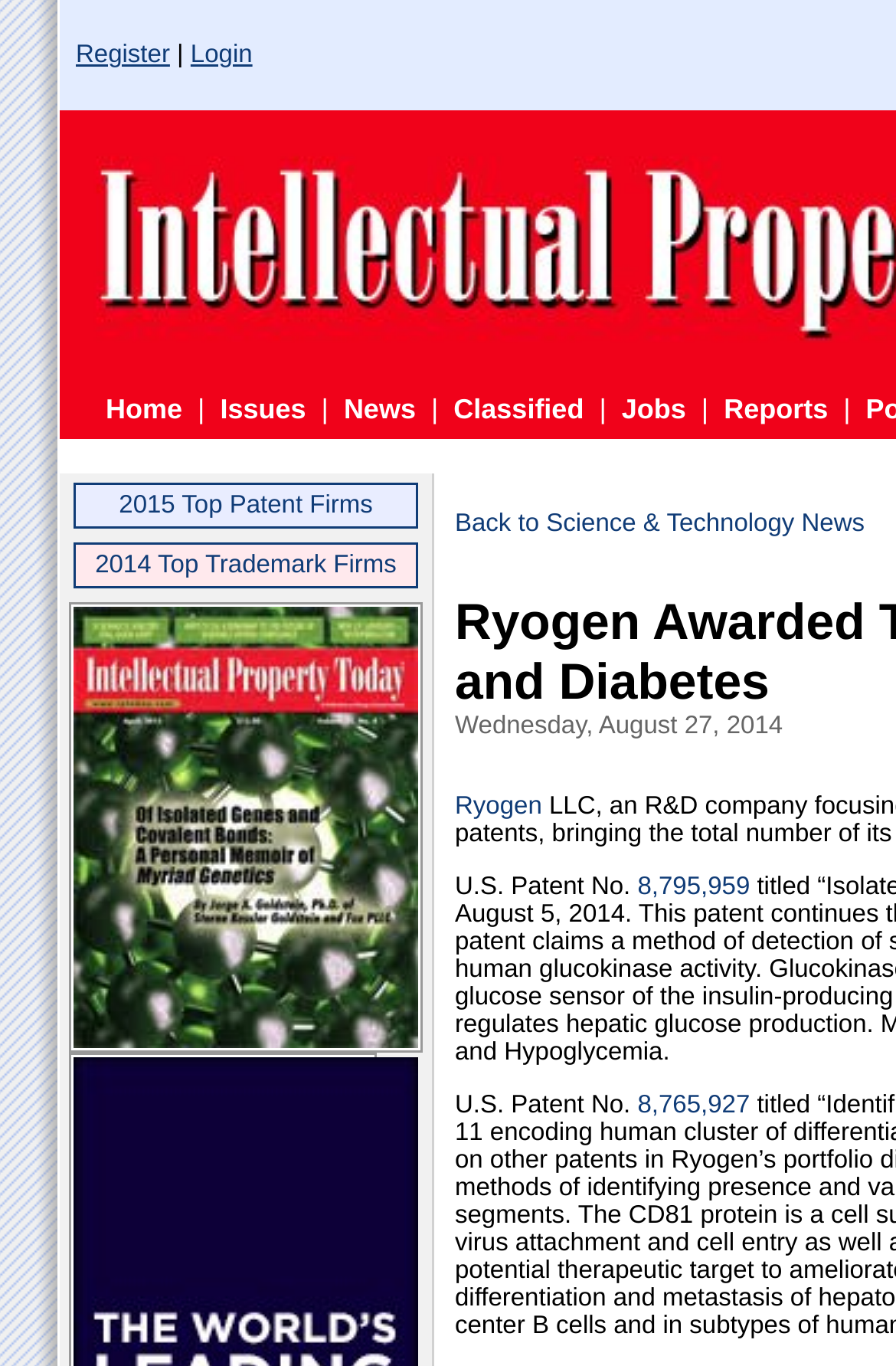Locate the primary headline on the webpage and provide its text.

Ryogen Awarded Two U.S. Patents Directed to Hepatitis C and Diabetes